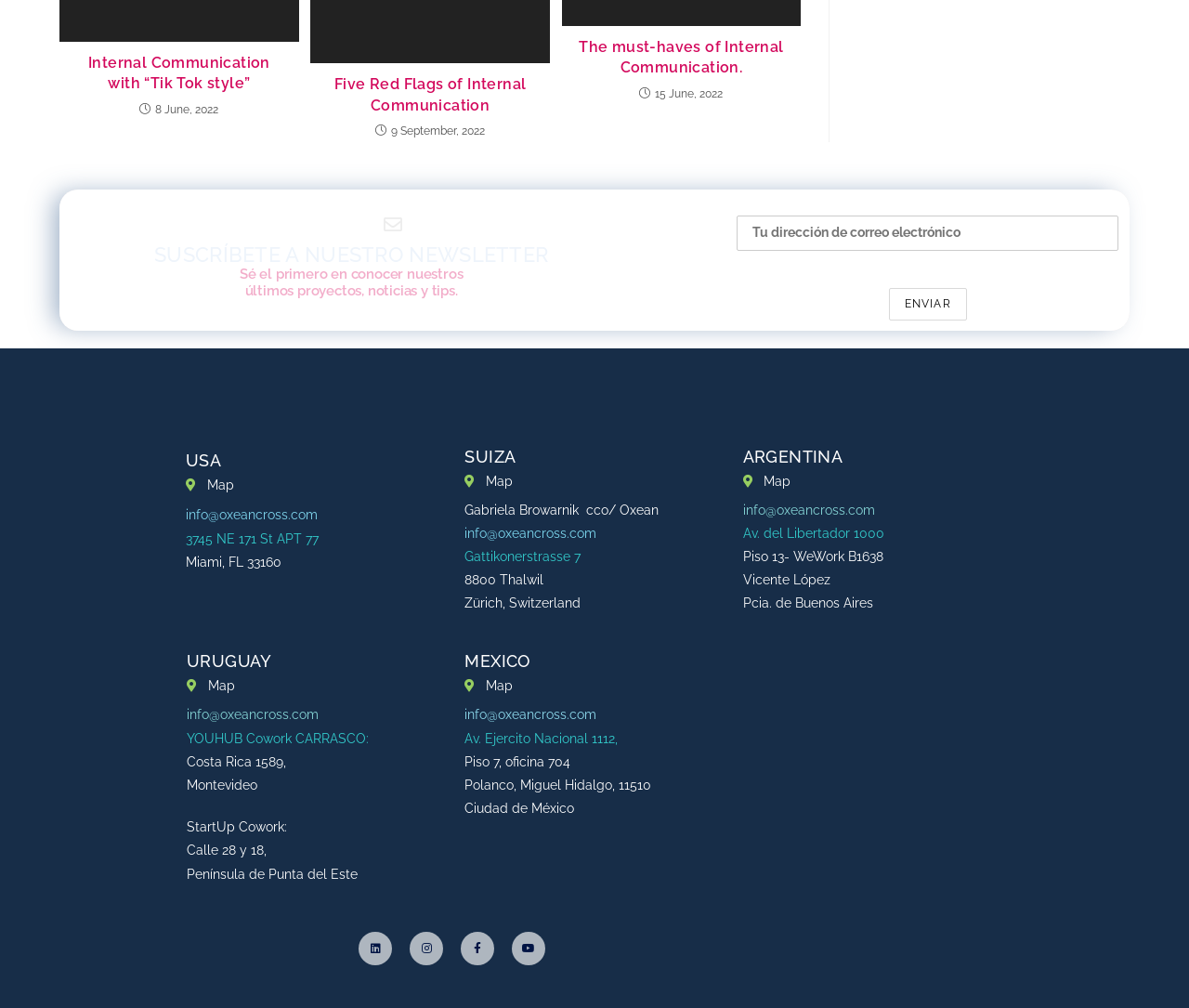Please provide a comprehensive answer to the question below using the information from the image: How many countries are listed in the contact information section?

I counted the number of countries listed in the contact information section by looking at the headings 'USA', 'SUIZA', 'ARGENTINA', 'URUGUAY', and 'MEXICO'. Each of these headings is associated with a set of contact information, indicating that there are 5 countries listed.